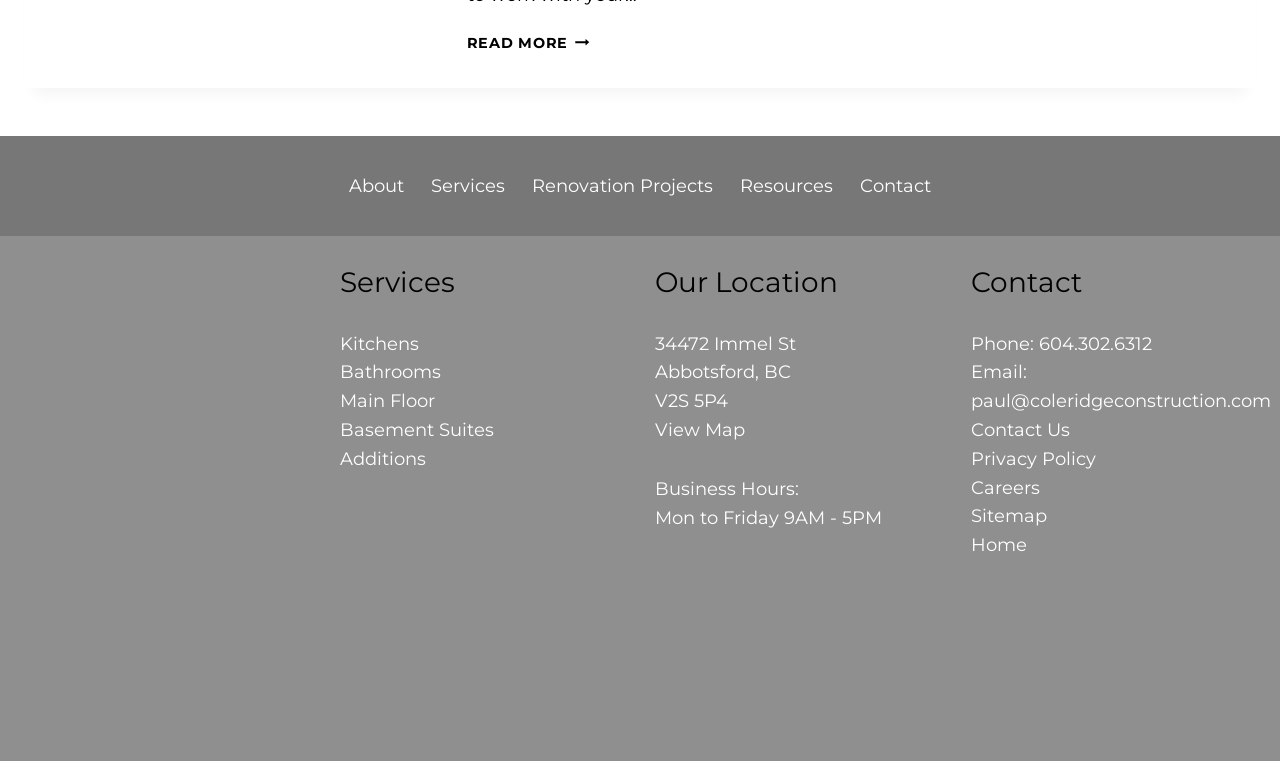What services does the company offer?
Can you offer a detailed and complete answer to this question?

I found the services offered by the company by looking at the links under the 'Services' heading, which lists the different types of renovation projects they offer.